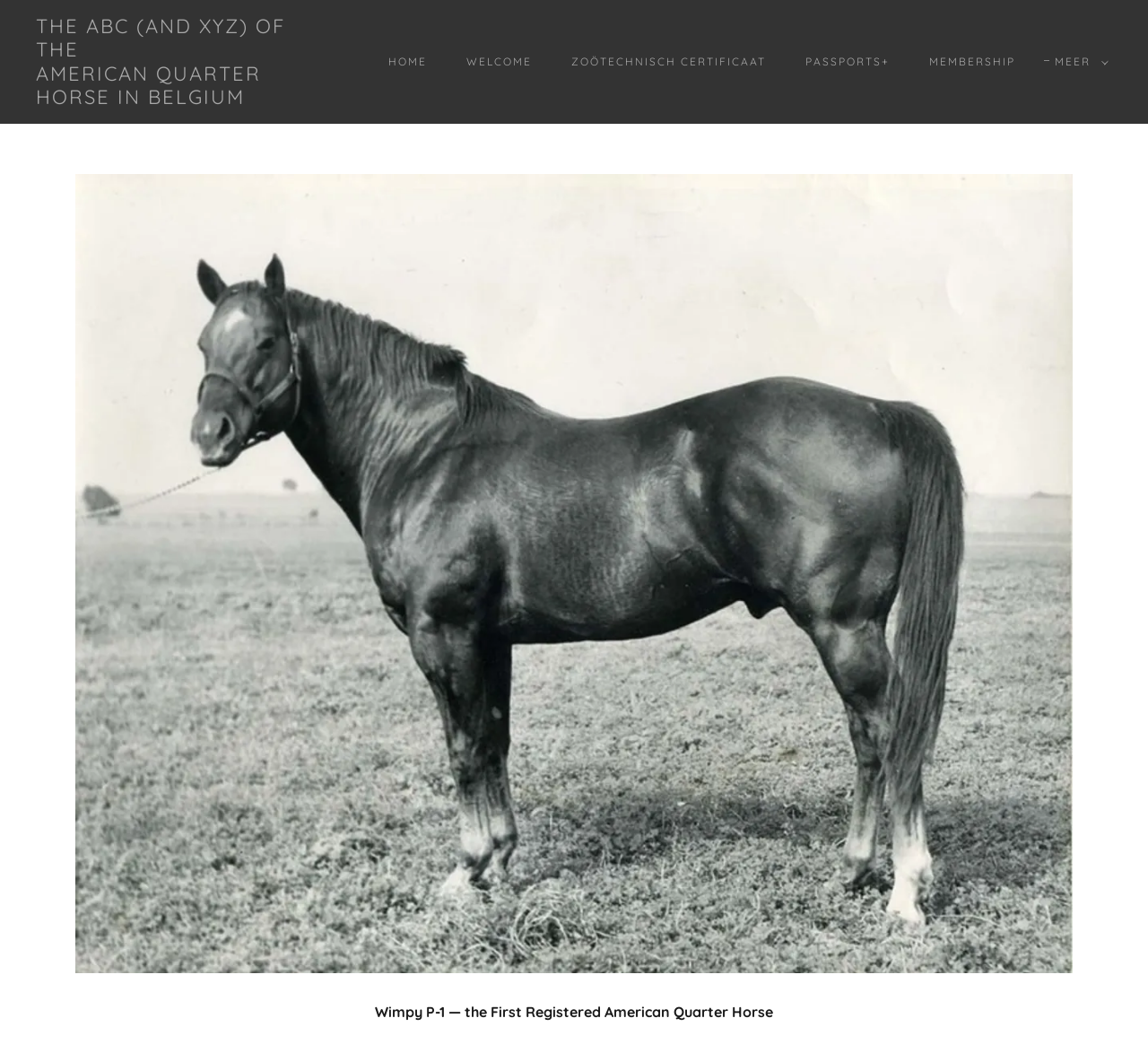Pinpoint the bounding box coordinates of the clickable area needed to execute the instruction: "Read about Wimpy P-1, the First Registered American Quarter Horse". The coordinates should be specified as four float numbers between 0 and 1, i.e., [left, top, right, bottom].

[0.066, 0.951, 0.934, 0.97]